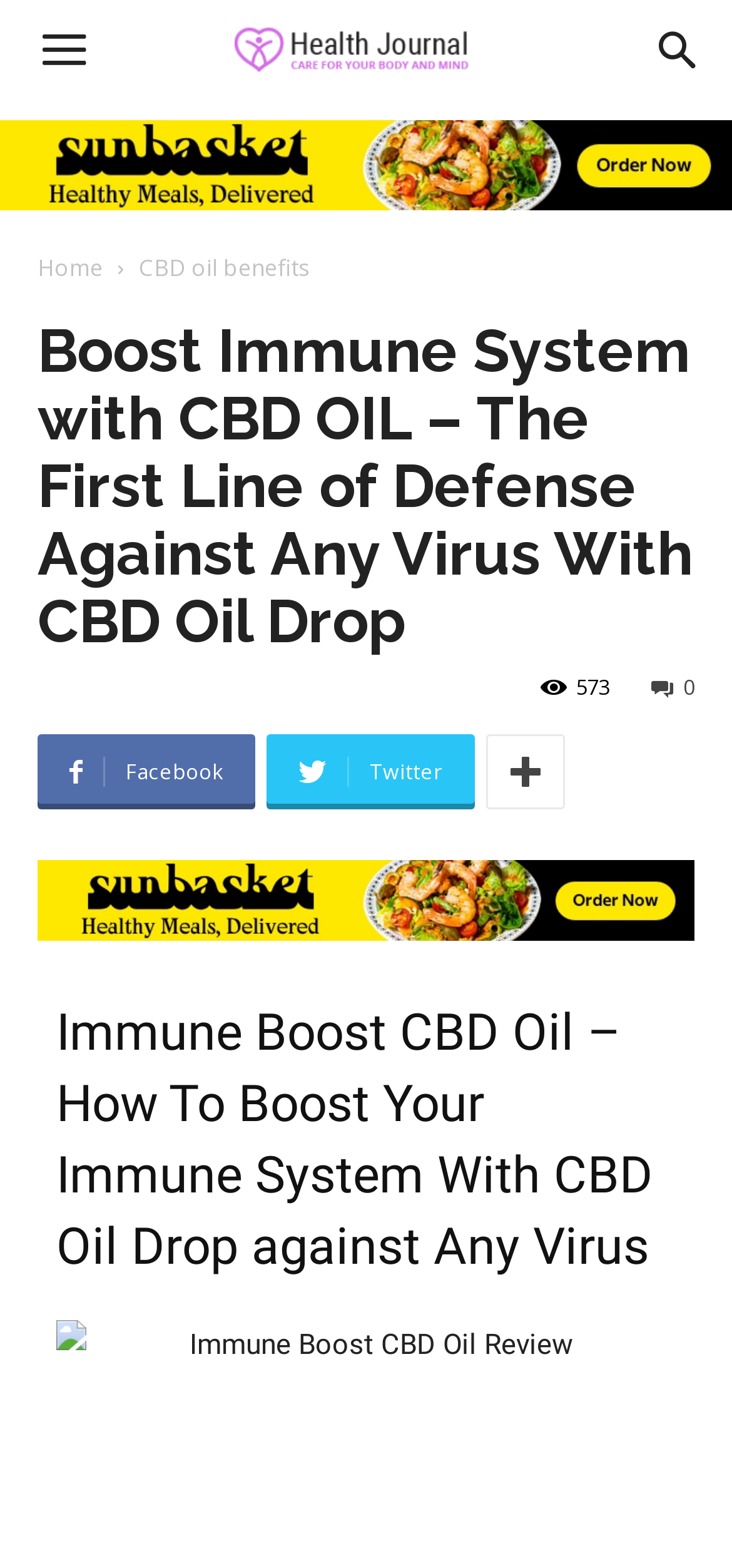What is the content of the image above the main heading?
Please respond to the question with a detailed and thorough explanation.

The image above the main heading has no OCR text, indicating that it does not contain any readable text.